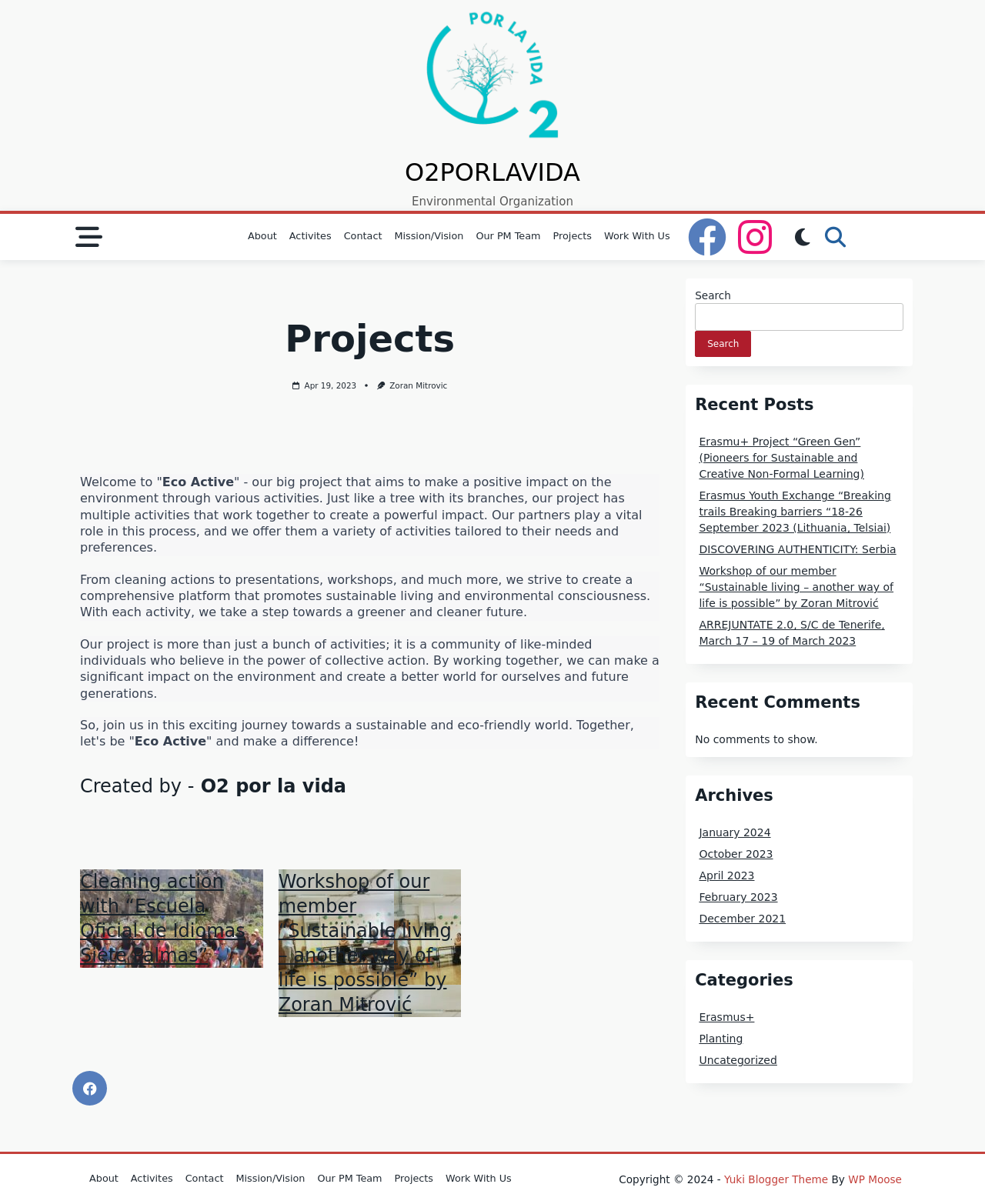Locate the bounding box coordinates of the clickable part needed for the task: "Read the 'Recent Posts'".

[0.706, 0.327, 0.917, 0.345]